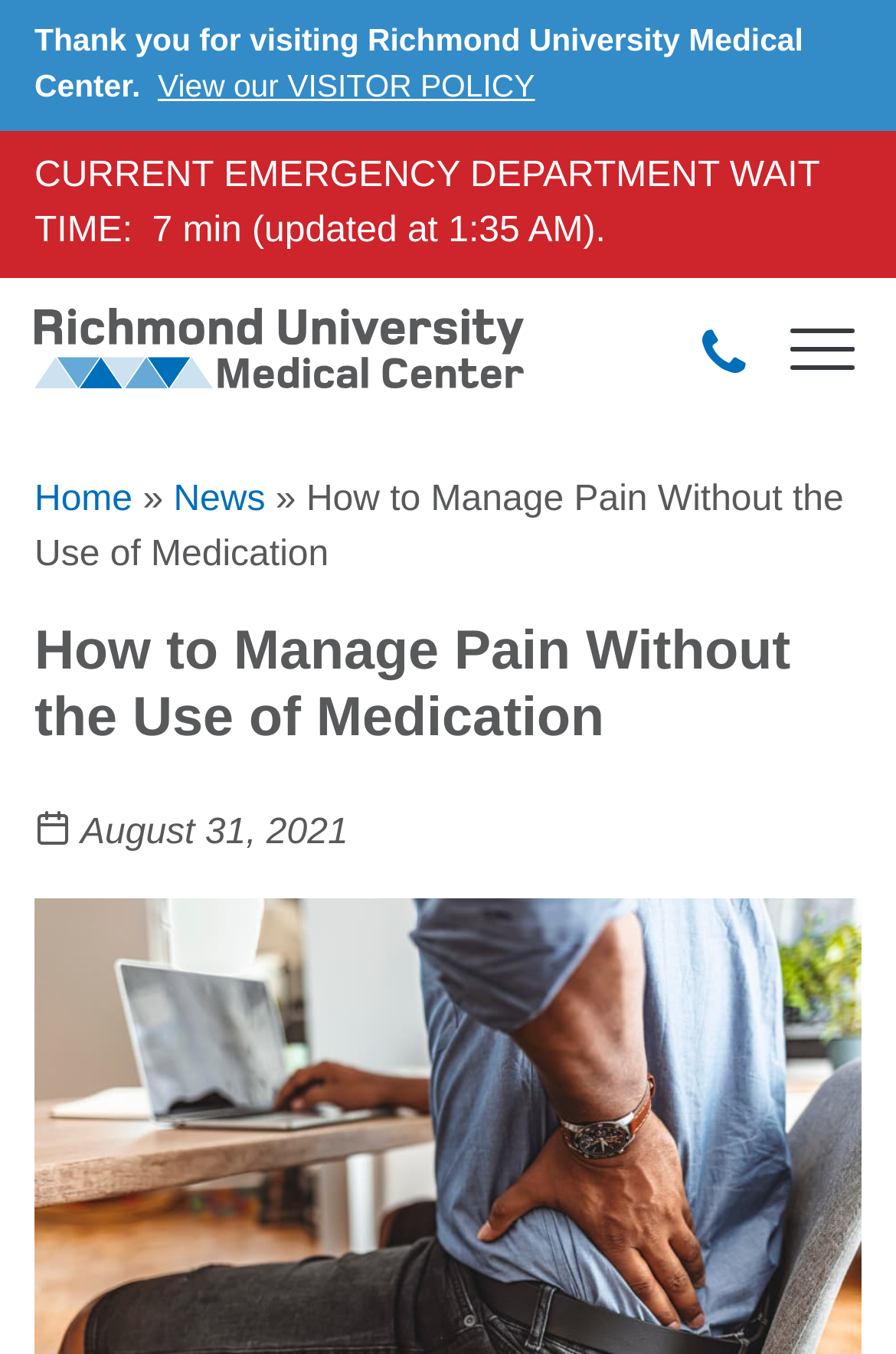Identify the bounding box for the UI element described as: "View our VISITOR POLICY". Ensure the coordinates are four float numbers between 0 and 1, formatted as [left, top, right, bottom].

[0.176, 0.052, 0.597, 0.077]